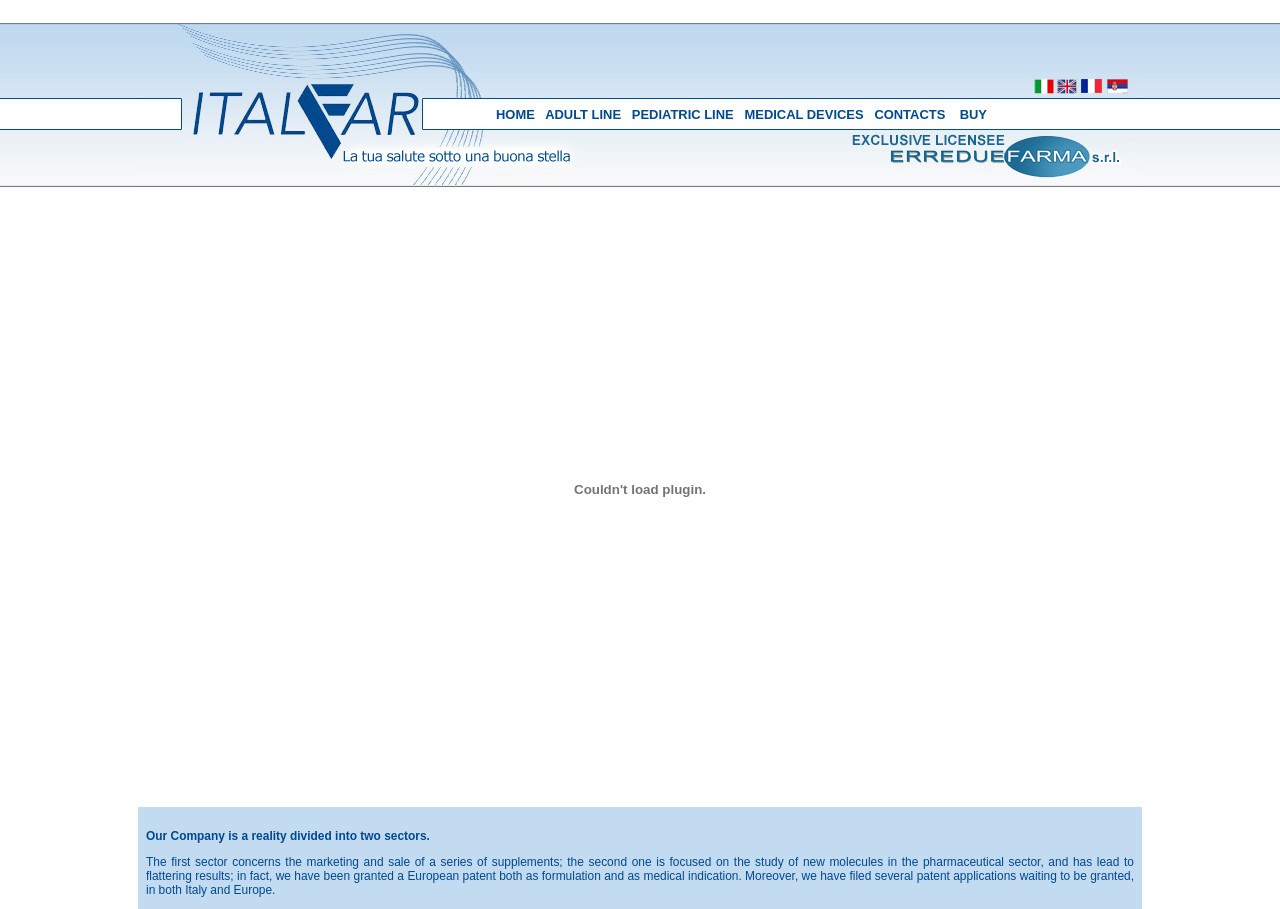Determine the bounding box coordinates for the UI element with the following description: "HOME". The coordinates should be four float numbers between 0 and 1, represented as [left, top, right, bottom].

[0.388, 0.118, 0.418, 0.134]